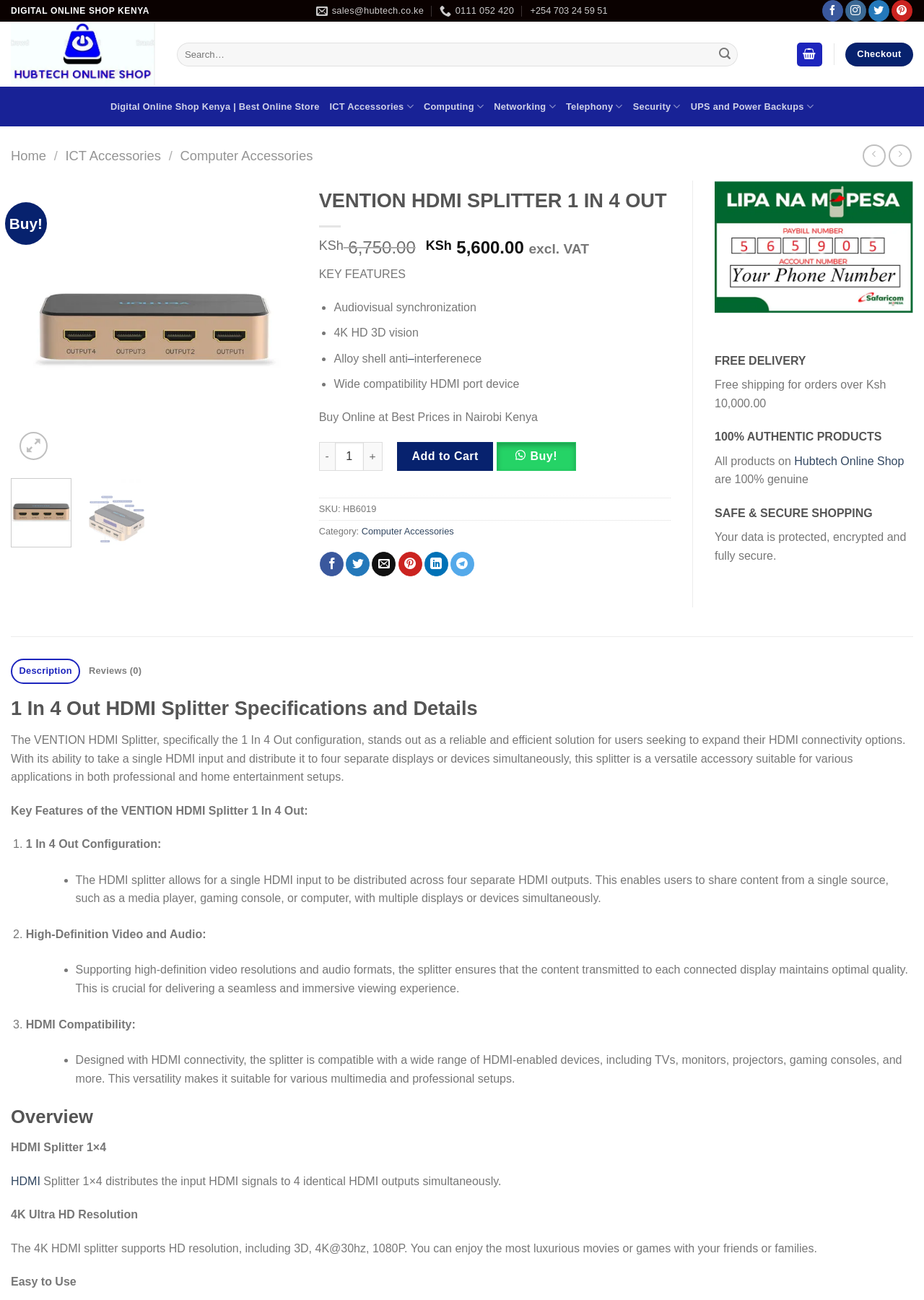Can you specify the bounding box coordinates for the region that should be clicked to fulfill this instruction: "Add to Cart".

[0.43, 0.34, 0.534, 0.362]